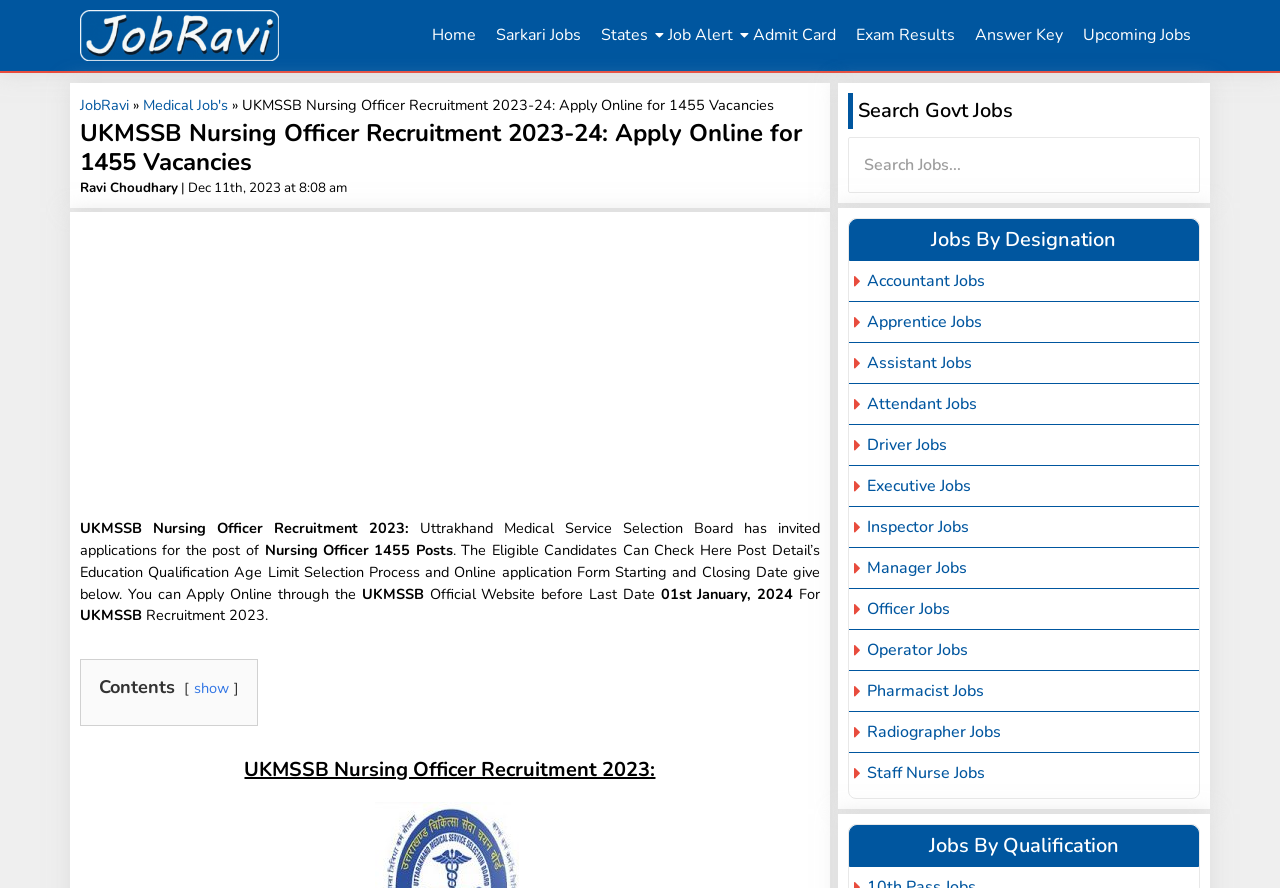Determine the bounding box coordinates for the area that should be clicked to carry out the following instruction: "Check Jobs By Designation".

[0.672, 0.259, 0.928, 0.282]